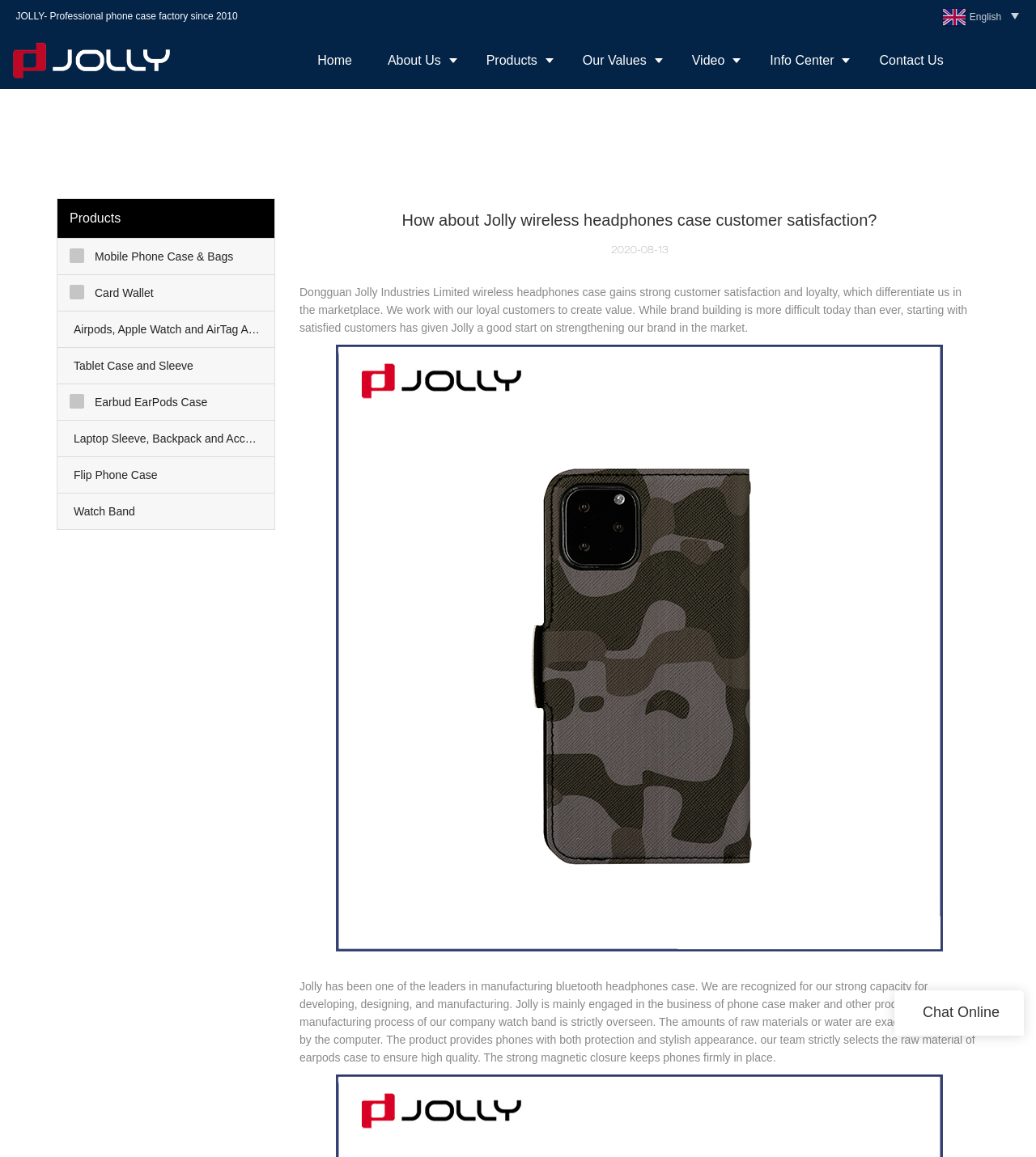Locate the bounding box coordinates of the element that needs to be clicked to carry out the instruction: "Click the 'Home' link". The coordinates should be given as four float numbers ranging from 0 to 1, i.e., [left, top, right, bottom].

[0.289, 0.028, 0.357, 0.077]